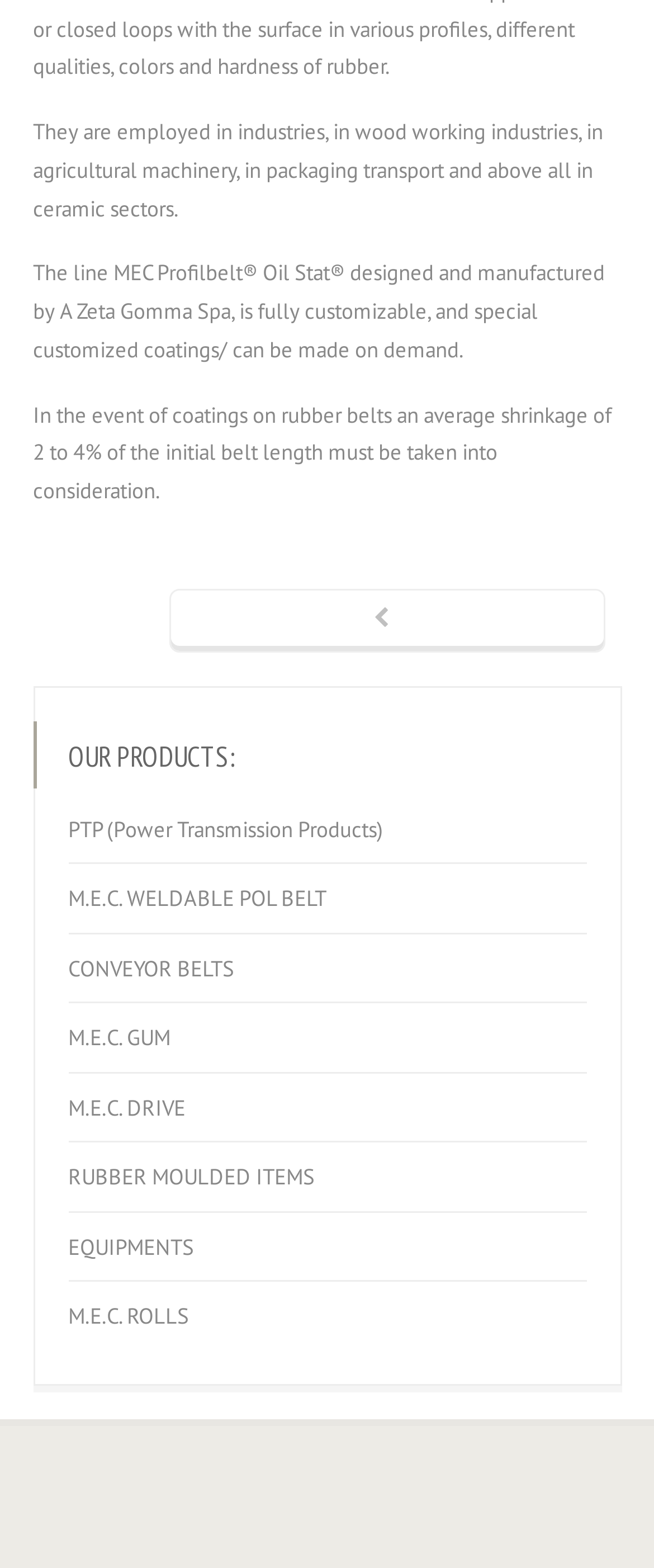Use a single word or phrase to answer the question: What is the last product category listed under 'OUR PRODUCTS'?

M.E.C. ROLLS